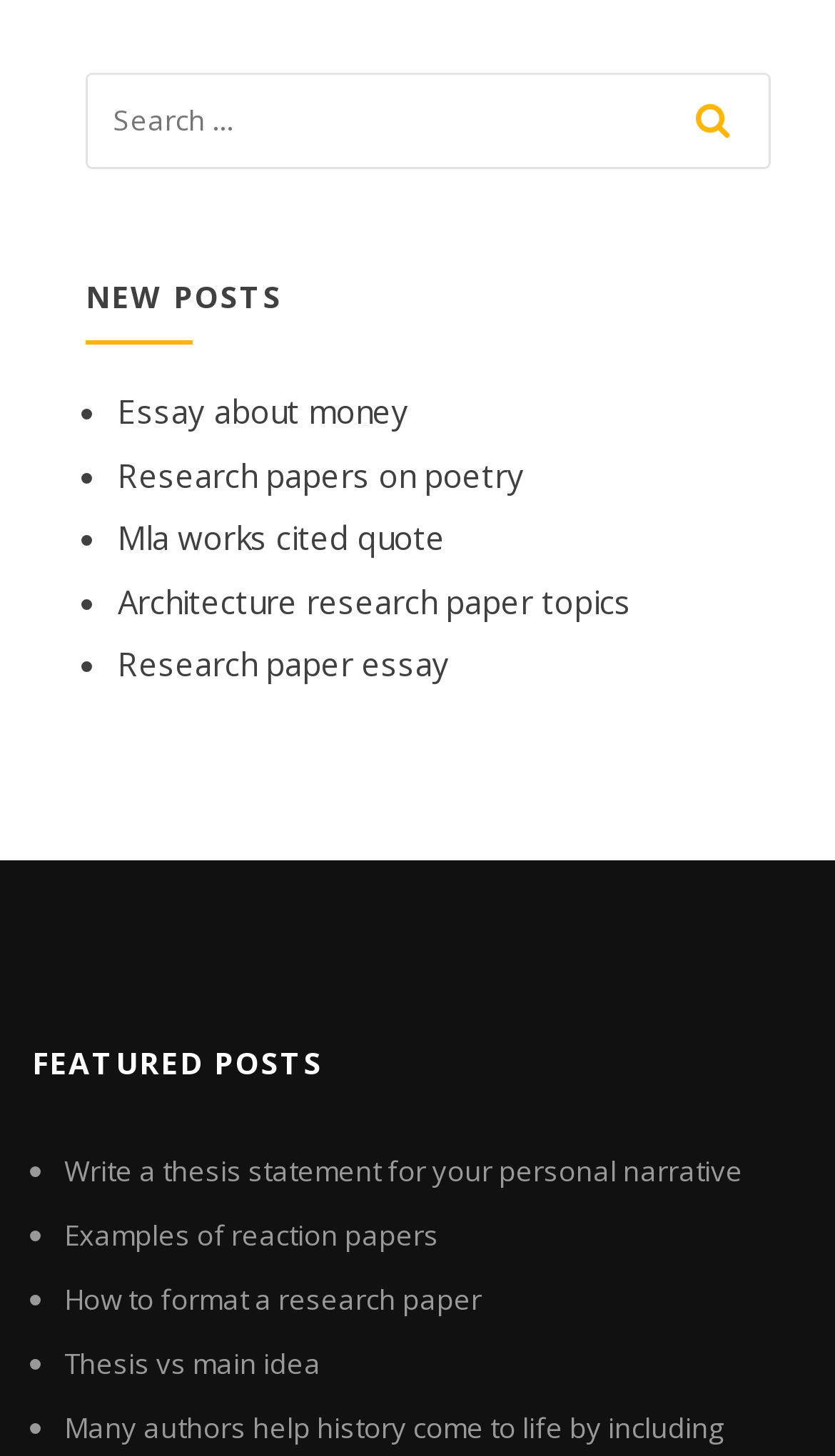How many headings are there on the webpage?
Based on the image, provide a one-word or brief-phrase response.

2